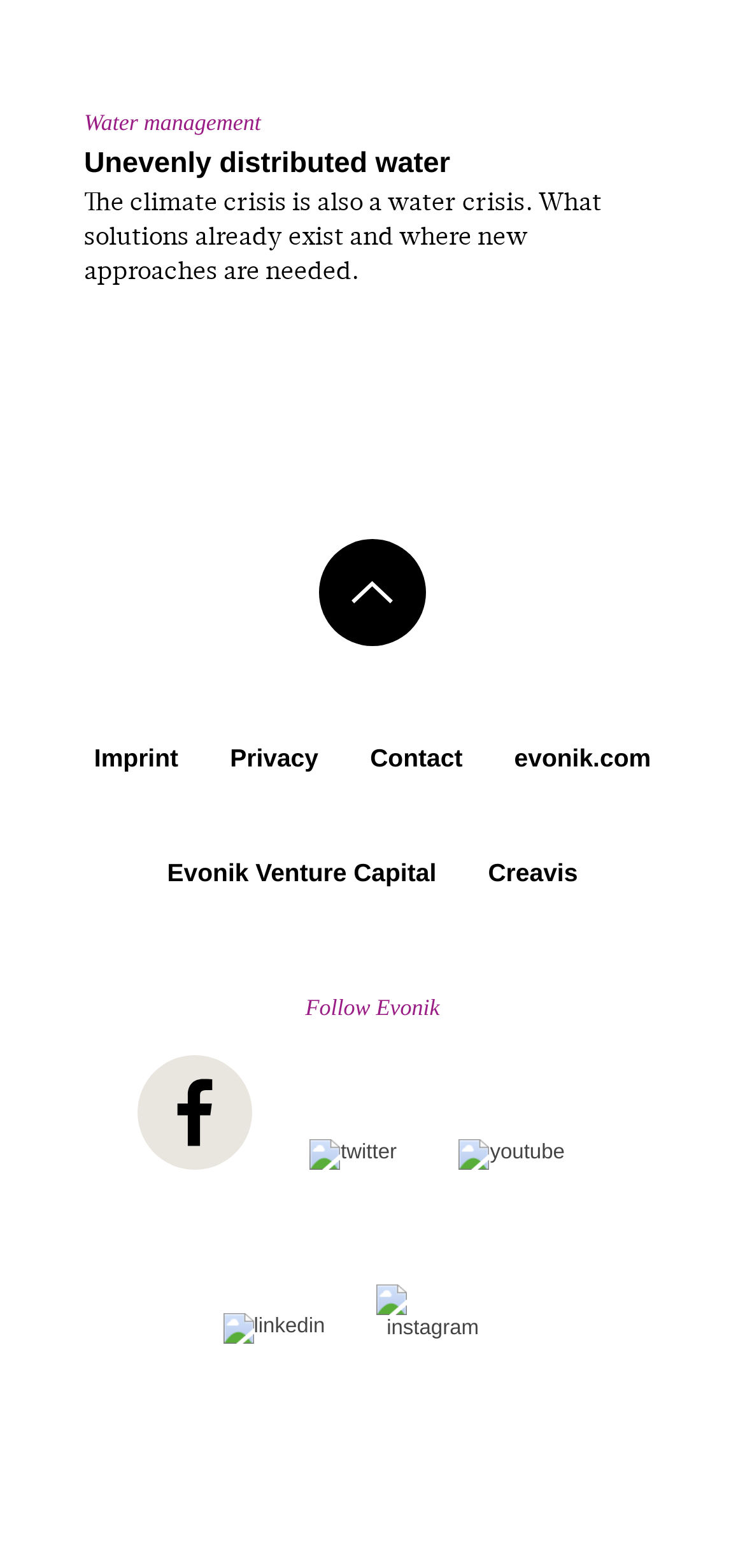Find the coordinates for the bounding box of the element with this description: "Send a Message".

None